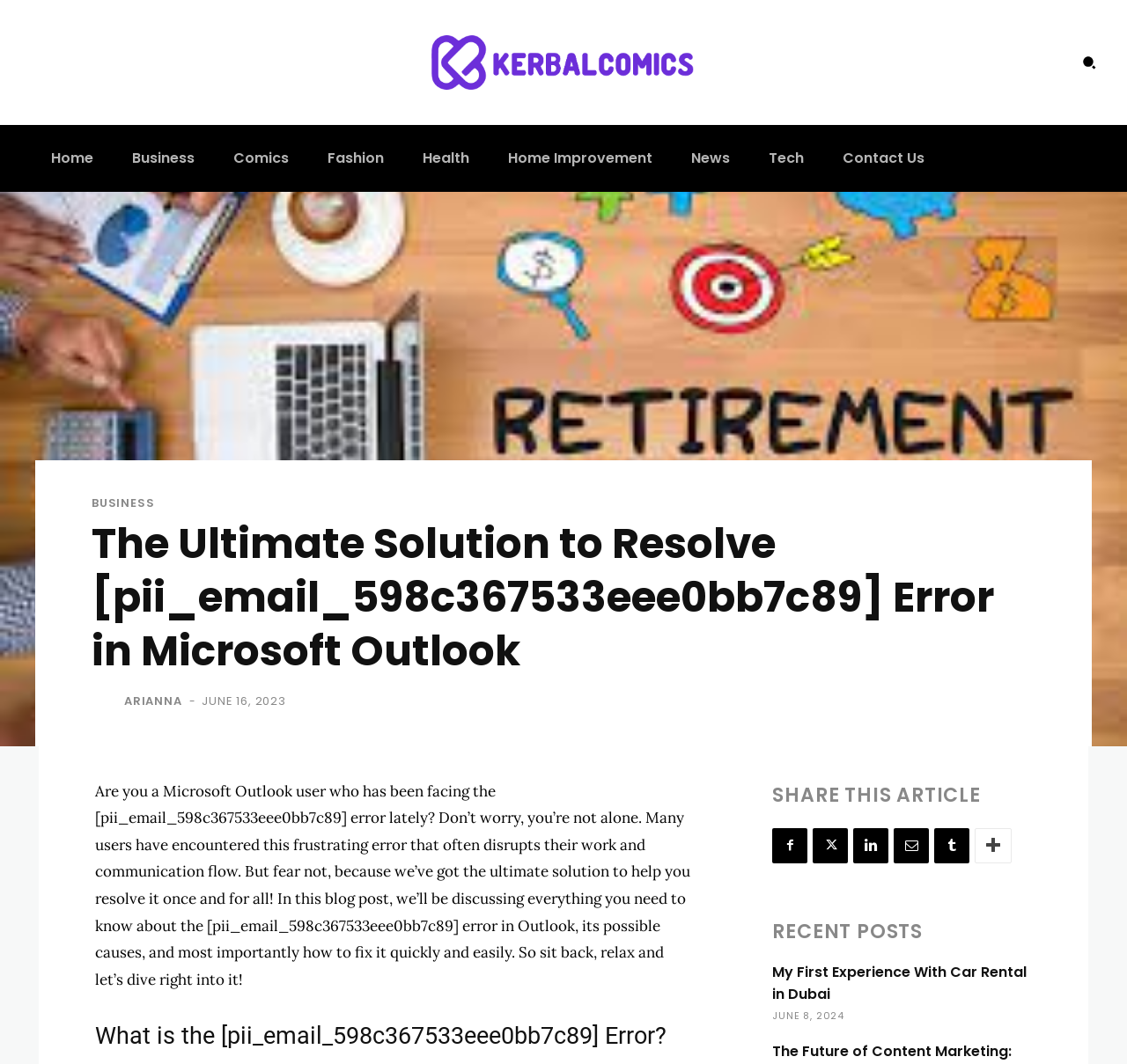Detail the webpage's structure and highlights in your description.

This webpage appears to be a blog post about resolving the [pii_email_598c367533eee0bb7c89] error in Microsoft Outlook. At the top left corner, there is a logo and a search button. Below the logo, there is a navigation menu with links to various categories such as Home, Business, Comics, Fashion, Health, Home Improvement, News, Tech, and Contact Us.

The main content of the webpage is divided into several sections. The first section has a heading that matches the title of the webpage, followed by a brief introduction to the [pii_email_598c367533eee0bb7c89] error and its impact on Microsoft Outlook users. The introduction is written in a friendly tone, assuring readers that they are not alone in facing this error and that a solution will be provided.

Below the introduction, there is a section with a heading "What is the [pii_email_598c367533eee0bb7c89] Error?" which likely provides more information about the error. Further down, there is a section with social media sharing links and a heading "SHARE THIS ARTICLE".

On the right side of the webpage, there is a section with a heading "RECENT POSTS" that lists recent blog posts, including "My First Experience With Car Rental in Dubai" with a link to the full article and a timestamp indicating when it was published.